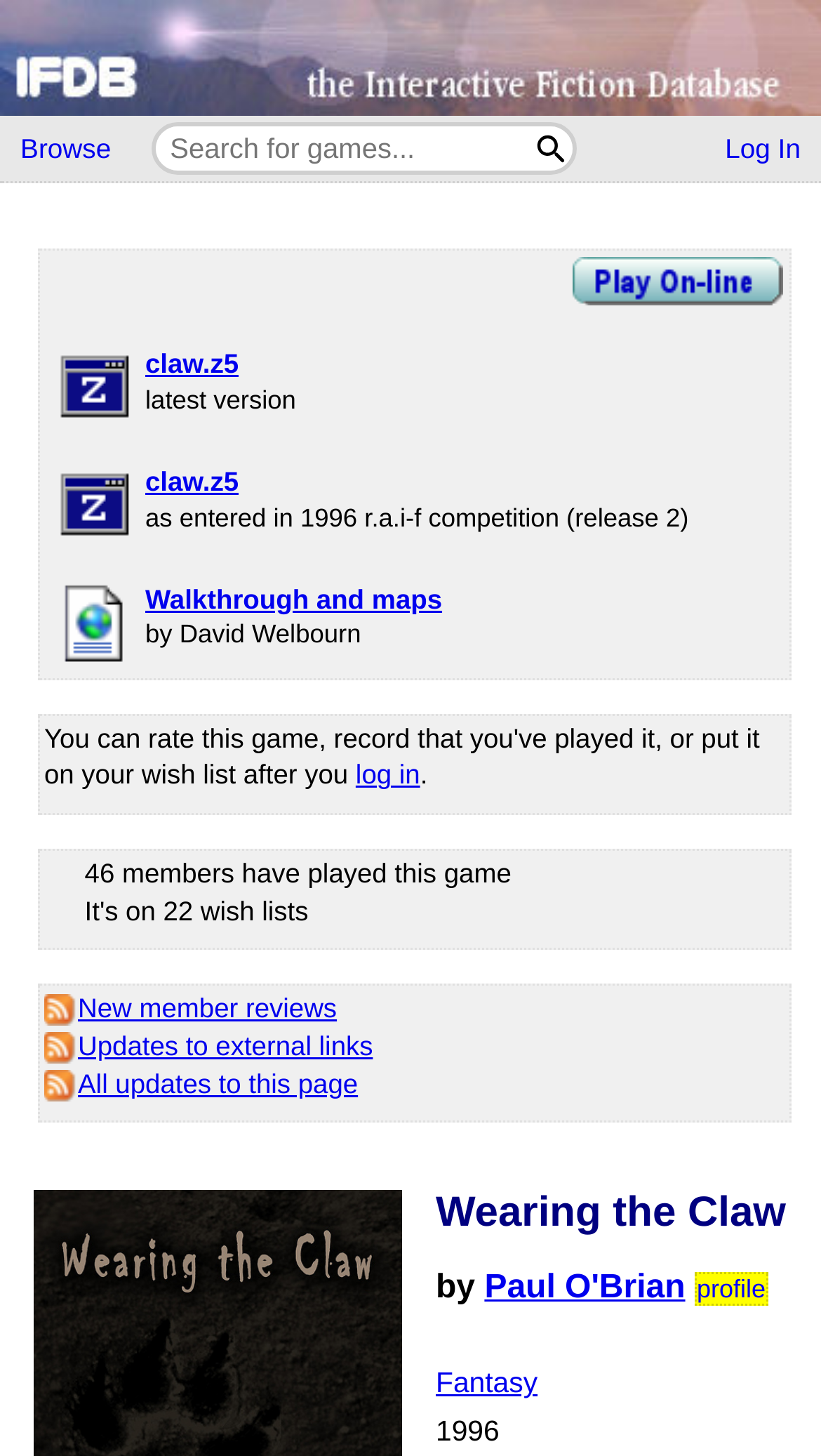Please identify the bounding box coordinates of the element that needs to be clicked to perform the following instruction: "Log in".

[0.858, 0.082, 1.0, 0.122]